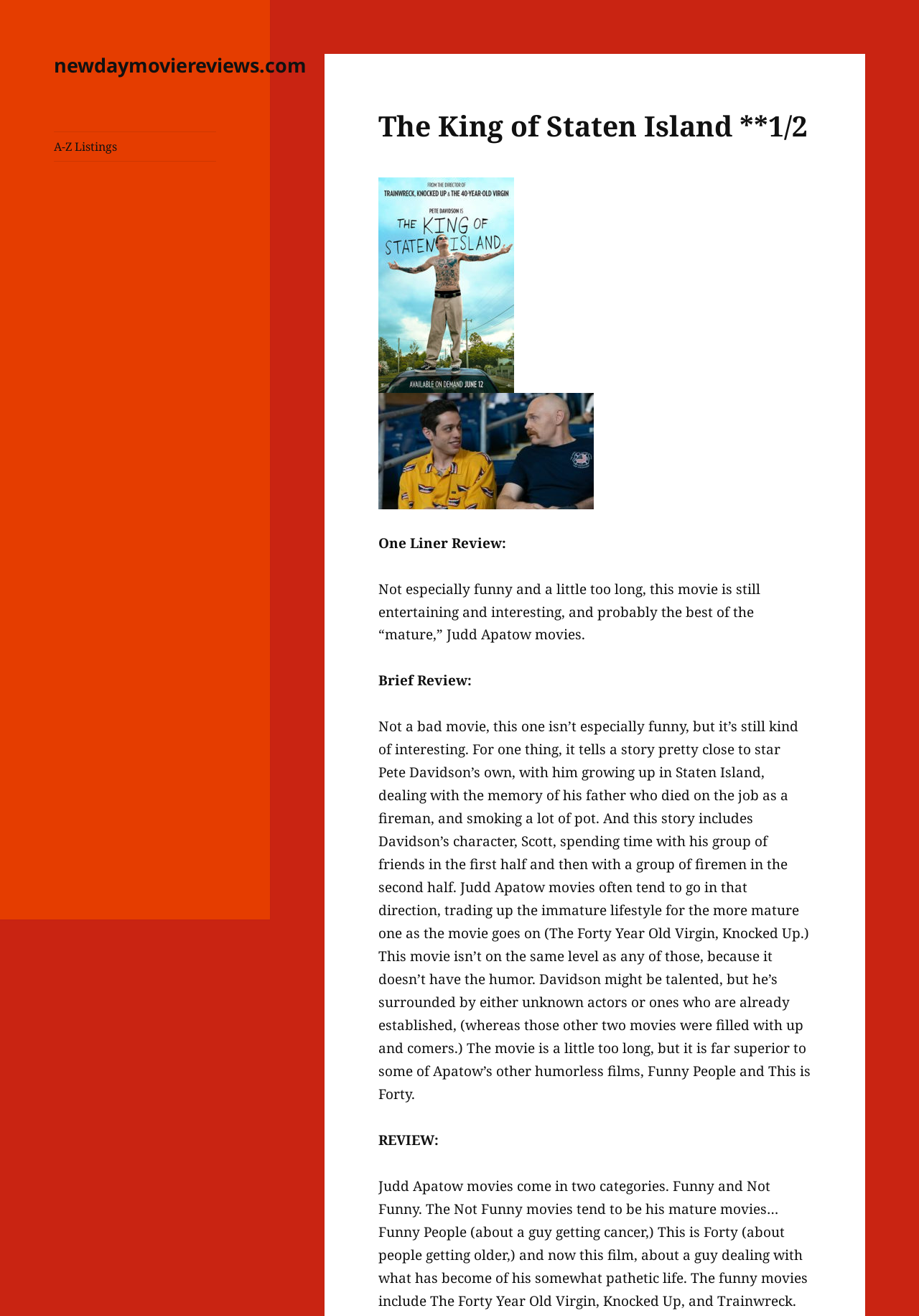Generate a thorough description of the webpage.

The webpage is a movie review page, specifically for "The King of Staten Island" with a rating of **1/2. At the top left, there is a link to the website "newdaymoviereviews.com". Below it, there is a link to "A-Z Listings". 

The main content of the page is divided into sections. The first section has a heading with the title of the movie, "The King of Staten Island **1/2", which is centered near the top of the page. Below the title, there are three links aligned horizontally. 

The next section is a one-liner review, which is a brief summary of the movie, stating that it is "Not especially funny and a little too long, this movie is still entertaining and interesting, and probably the best of the “mature,” Judd Apatow movies." This section is positioned below the links and is indented slightly to the right.

Following the one-liner review, there is a brief review section, which provides a more detailed summary of the movie. This section is also indented slightly to the right and is positioned below the one-liner review. The brief review discusses the movie's plot, comparing it to other Judd Apatow movies, and mentions the lead actor Pete Davidson.

At the bottom of the page, there is a final section with a heading "REVIEW:", which is centered and positioned below the brief review section.